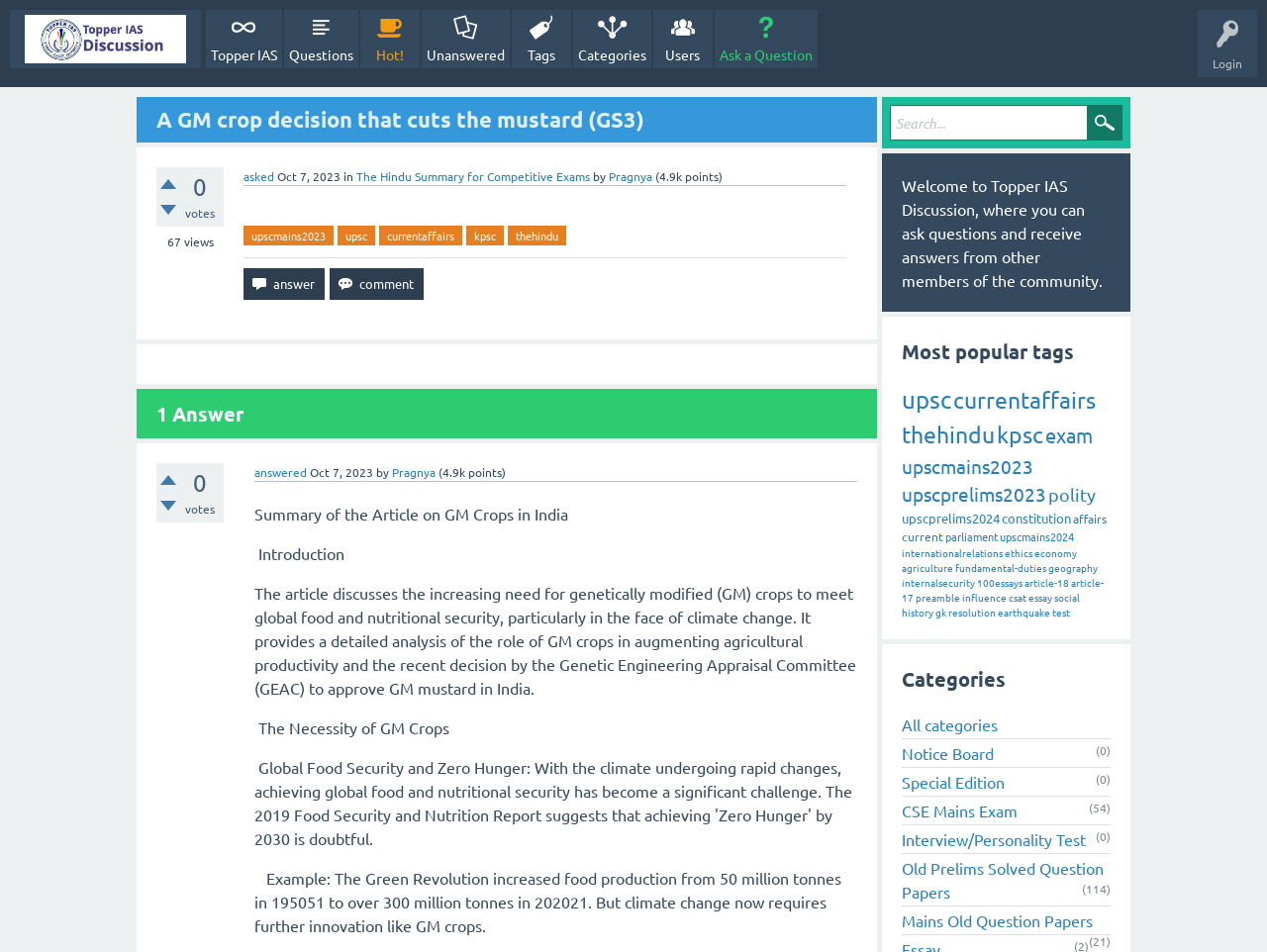From the screenshot, find the bounding box of the UI element matching this description: "Mains Old Question Papers". Supply the bounding box coordinates in the form [left, top, right, bottom], each a float between 0 and 1.

[0.712, 0.956, 0.862, 0.977]